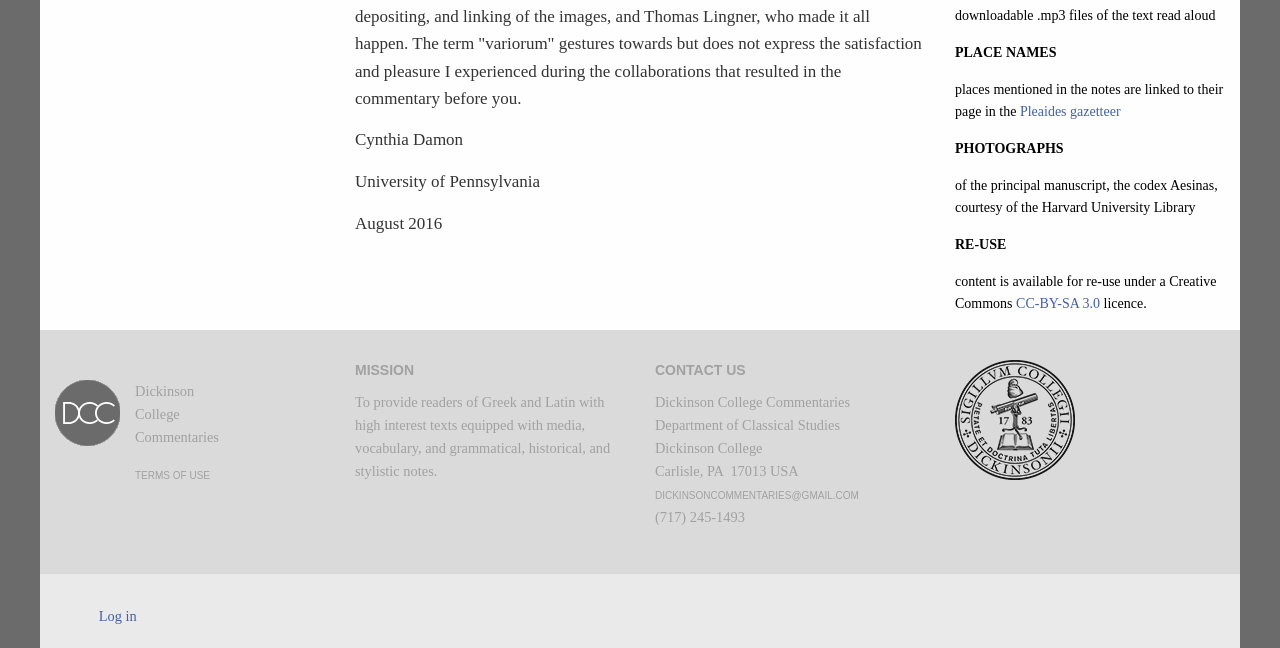Please determine the bounding box coordinates for the UI element described here. Use the format (top-left x, top-left y, bottom-right x, bottom-right y) with values bounded between 0 and 1: Log in

[0.066, 0.925, 0.118, 0.978]